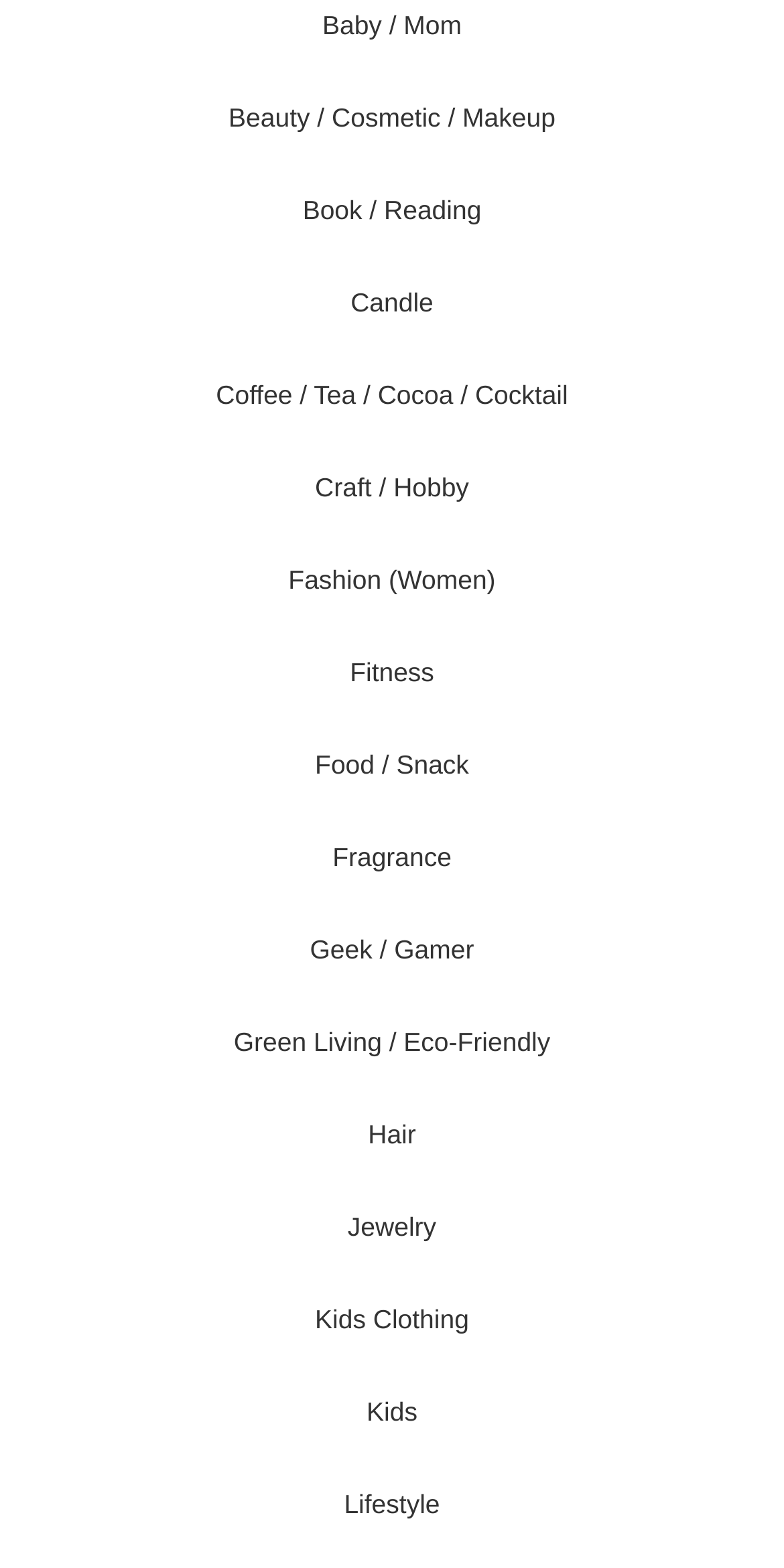Determine the bounding box coordinates of the clickable region to carry out the instruction: "Click on the 'Add event to google' link".

None